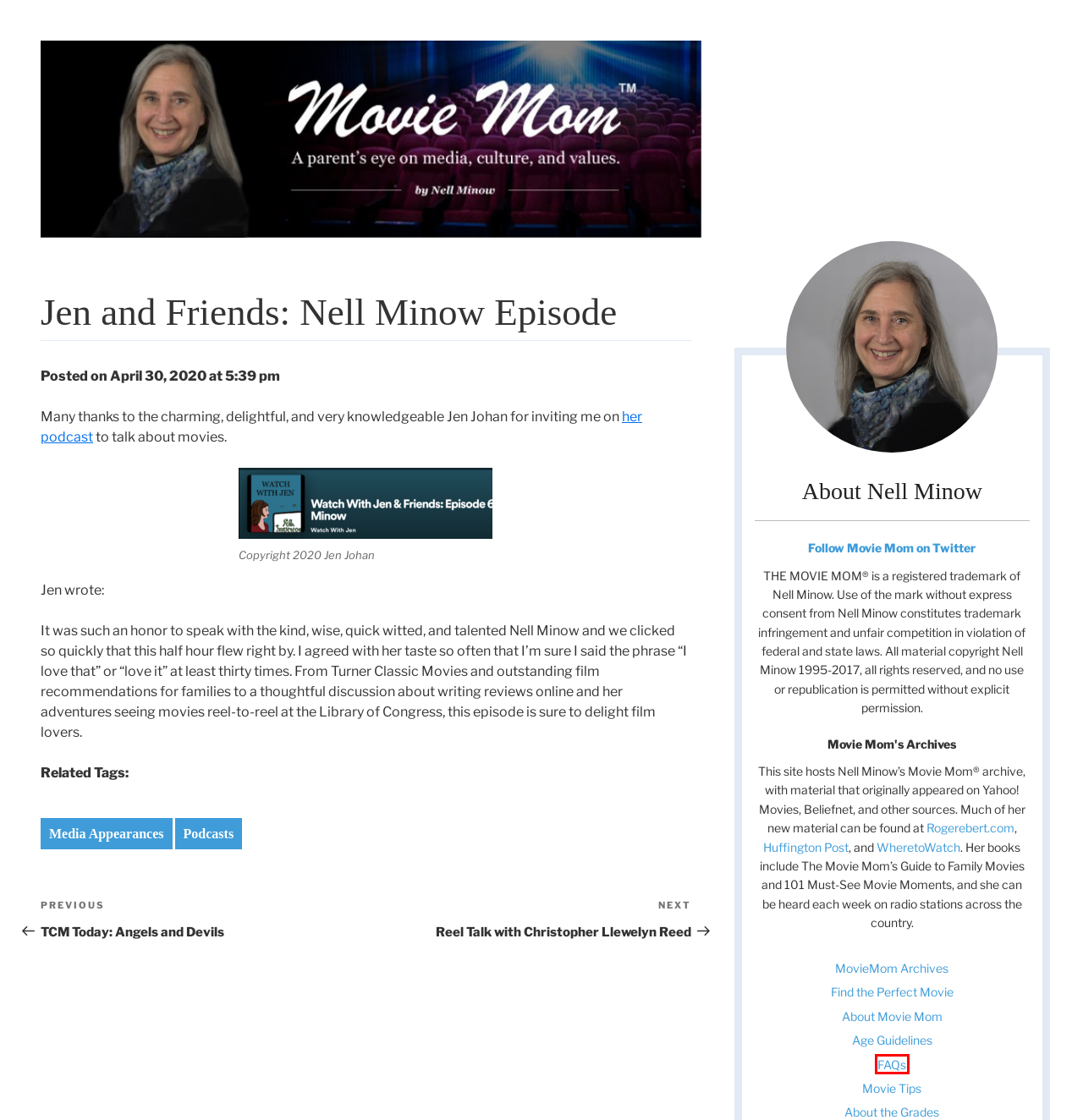You are presented with a screenshot of a webpage with a red bounding box. Select the webpage description that most closely matches the new webpage after clicking the element inside the red bounding box. The options are:
A. Movie Mom – A Parent's Eye on Media, Culture, and Values
B. About Movie Mom – Movie Mom
C. FAQs – Movie Mom
D. TCM Today: Angels and Devils – Movie Mom
E. About the Grades – Movie Mom
F. Find the Perfect Movie – Movie Mom
G. Nell Minow  biography & movie reviews | Roger Ebert
H. Media Appearances – Movie Mom

C